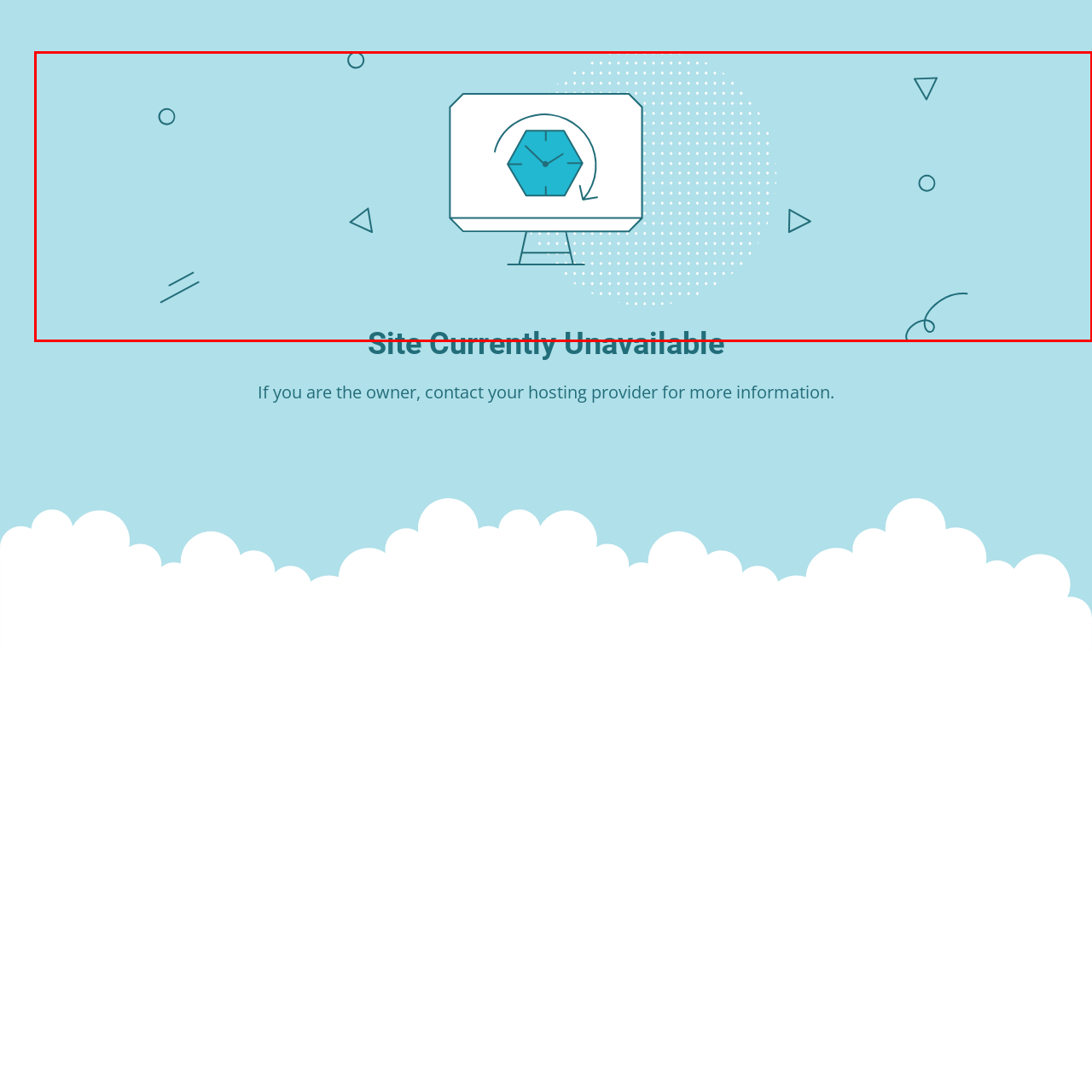What is the status of the website?  
Inspect the image within the red boundary and offer a detailed explanation grounded in the visual information present in the image.

The text 'Site Currently Unavailable' is prominently displayed in a bold, dark font at the bottom of the image, indicating that the website is temporarily down.